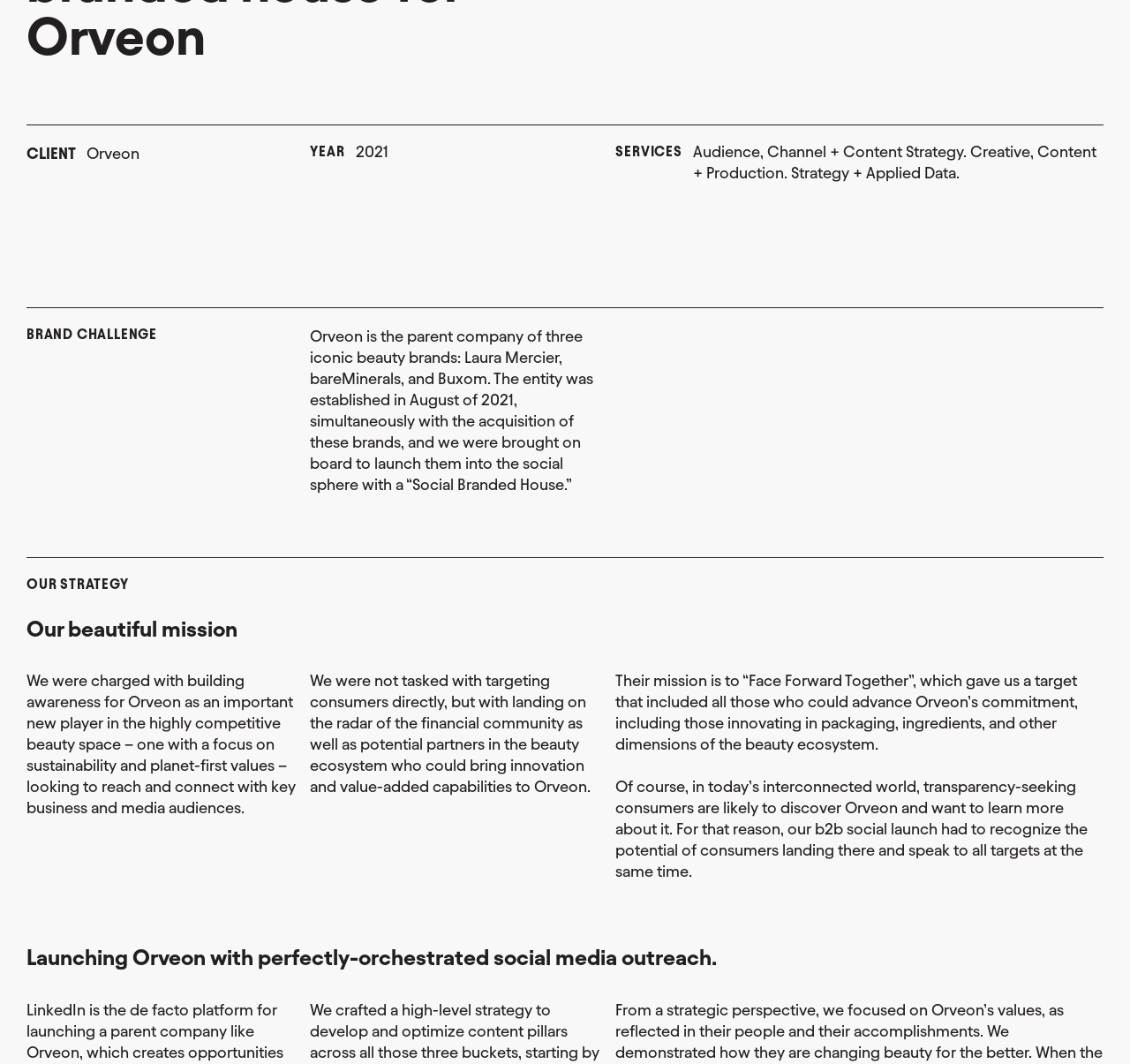Locate the bounding box coordinates of the UI element described by: "TikTok". The bounding box coordinates should consist of four float numbers between 0 and 1, i.e., [left, top, right, bottom].

[0.421, 0.446, 0.459, 0.462]